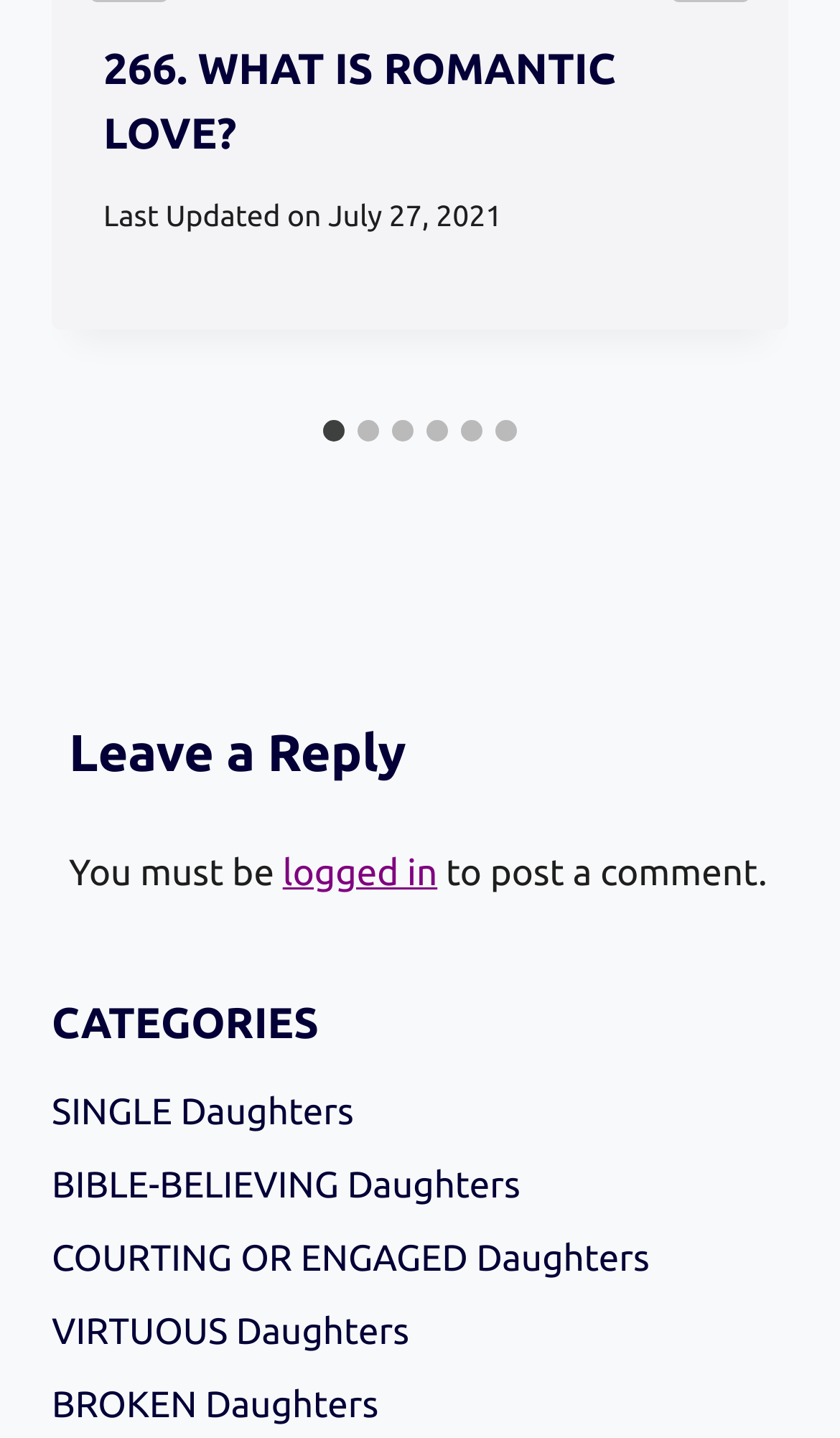What are the categories available?
Look at the image and answer with only one word or phrase.

SINGLE, BIBLE-BELIEVING, COURTING, VIRTUOUS